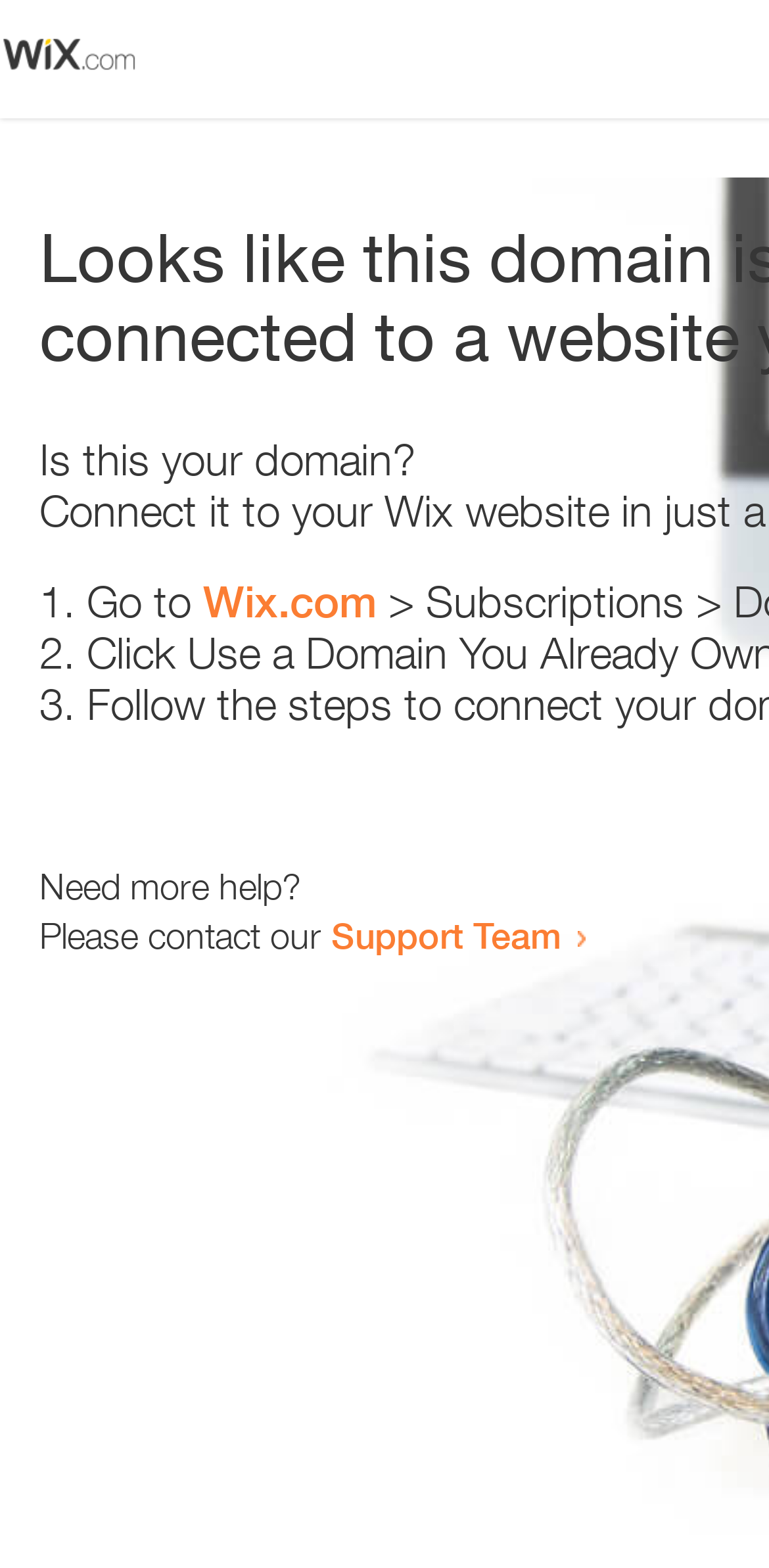Explain in detail what you observe on this webpage.

The webpage appears to be an error page, with a small image at the top left corner. Below the image, there is a heading that reads "Is this your domain?" centered on the page. 

Under the heading, there is a numbered list with three items. The first item starts with "1." and is followed by the text "Go to" and a link to "Wix.com". The second item starts with "2." and the third item starts with "3.", but their contents are not specified. 

At the bottom of the page, there is a section that provides additional help options. It starts with the text "Need more help?" and is followed by a sentence that reads "Please contact our". The sentence is completed with a link to the "Support Team".